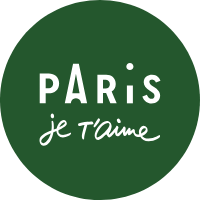Answer the following in one word or a short phrase: 
What style is the text 'je t'aime' written in?

Cursive